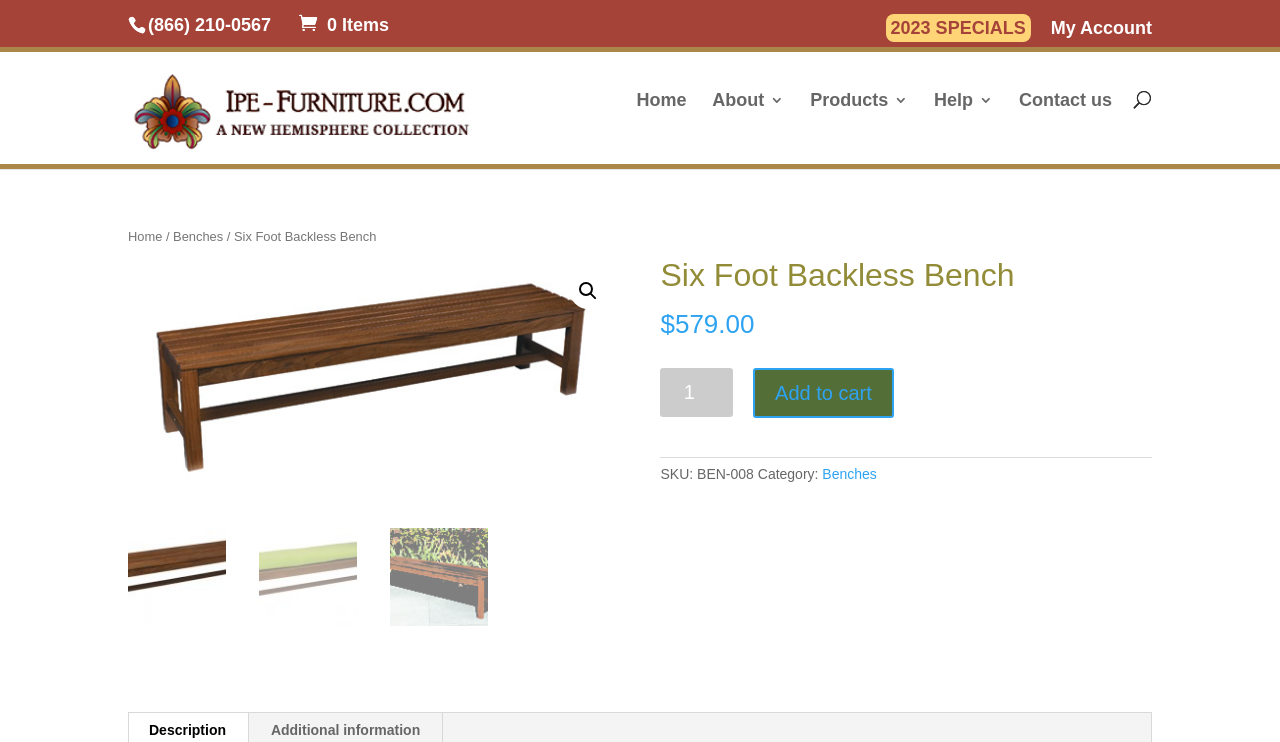Generate the main heading text from the webpage.

Six Foot Backless Bench